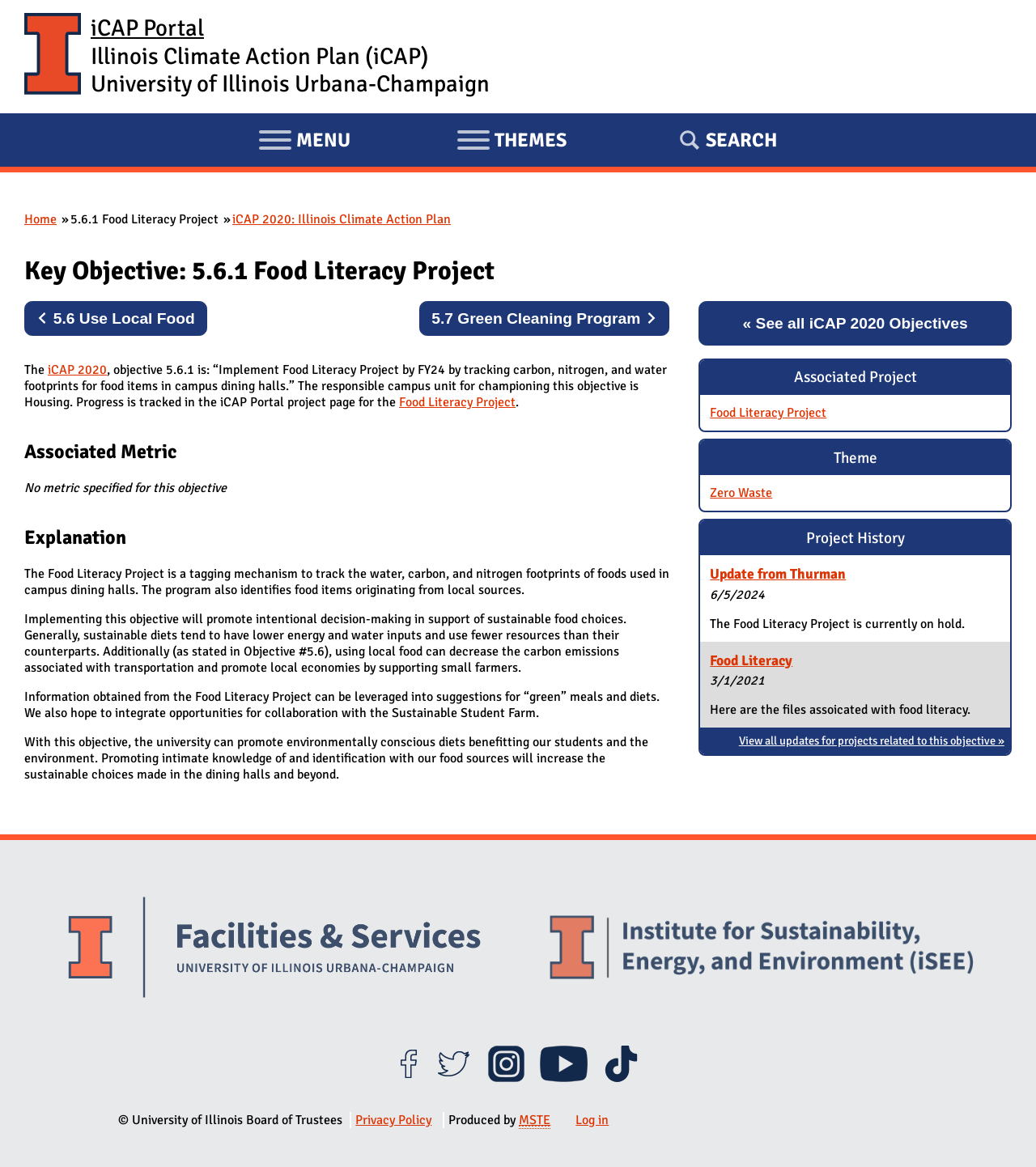Kindly determine the bounding box coordinates of the area that needs to be clicked to fulfill this instruction: "Expand the main menu".

[0.245, 0.106, 0.343, 0.135]